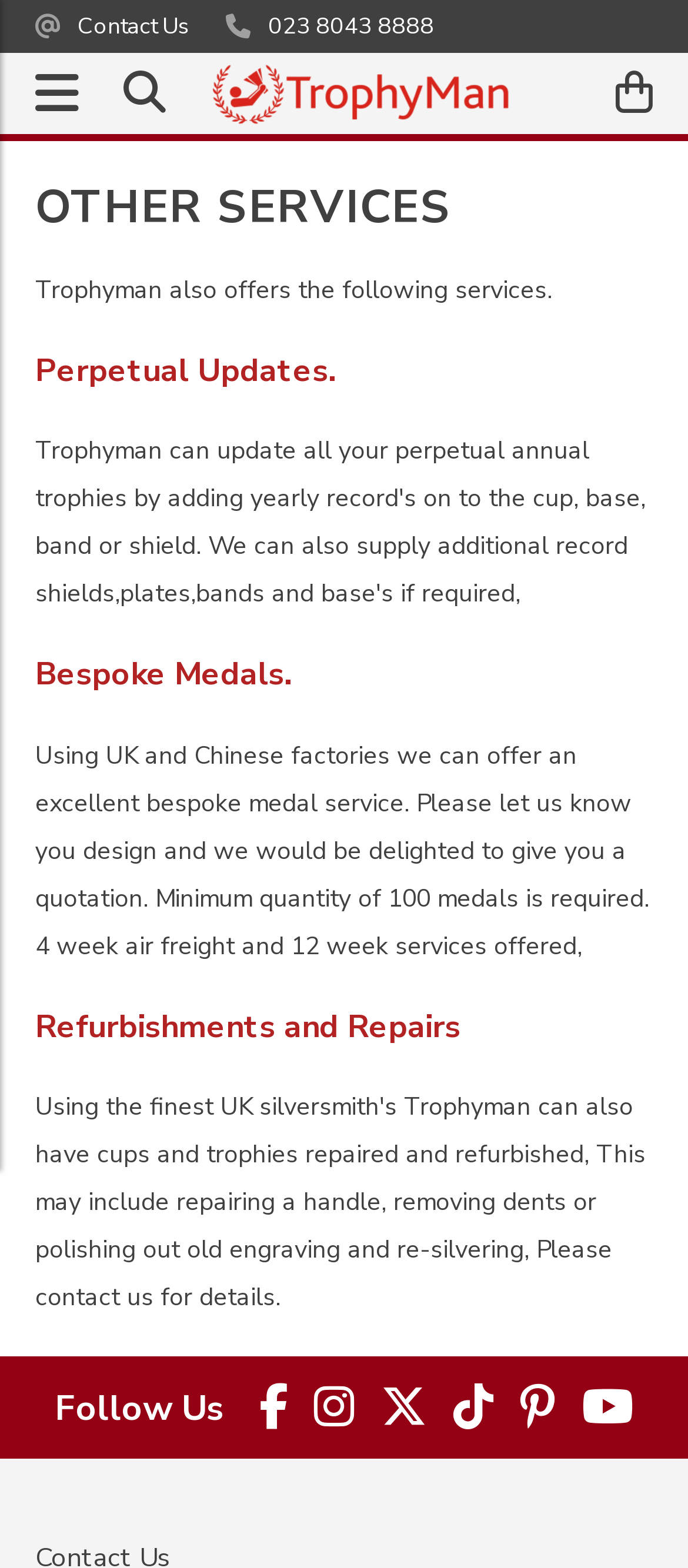Please identify the bounding box coordinates of the area I need to click to accomplish the following instruction: "Click the Refurbishments and Repairs text".

[0.051, 0.641, 0.669, 0.668]